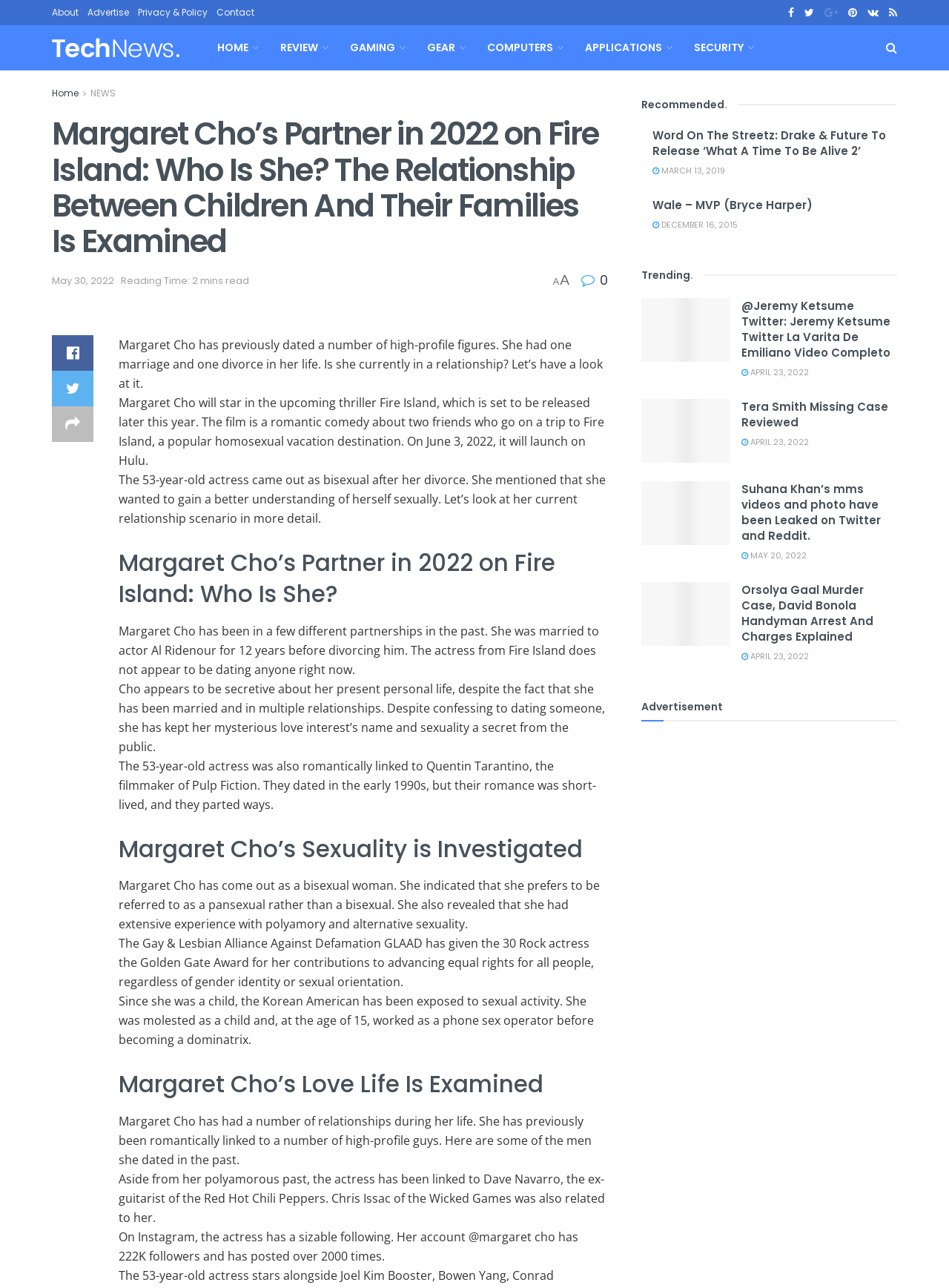What is Margaret Cho's current relationship status?
Please craft a detailed and exhaustive response to the question.

According to the webpage, Margaret Cho does not appear to be dating anyone right now, as stated in the paragraph 'Margaret Cho has been in a few different partnerships in the past. She was married to actor Al Ridenour for 12 years before divorcing him. The actress from Fire Island does not appear to be dating anyone right now.'